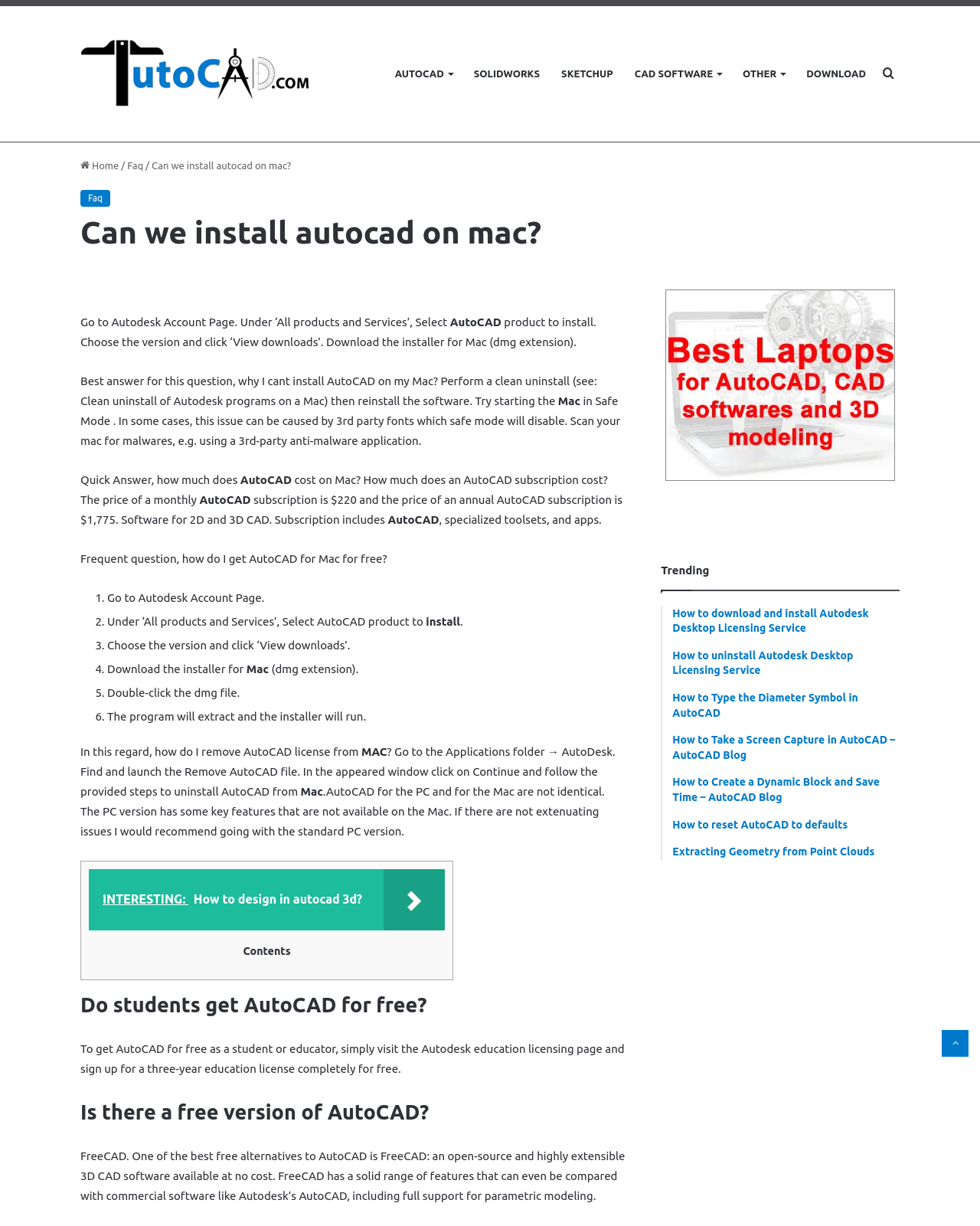Give an in-depth explanation of the webpage layout and content.

The webpage is about TutoCAD, a leading website for engineering and CAD software. At the top, there is a primary navigation menu with links to various CAD software, including AUTOCAD, SOLIDWORKS, SKETCHUP, and CAD SOFTWARE. On the right side of the navigation menu, there is a search bar.

Below the navigation menu, there is a heading that reads "Can we install autocad on mac?" followed by a series of paragraphs and steps explaining how to install AutoCAD on a Mac. The text provides detailed instructions, including going to the Autodesk account page, selecting the AutoCAD product, choosing the version, and downloading the installer.

To the right of the main content, there is a sidebar with trending links related to AutoCAD, including how to download and install Autodesk Desktop Licensing Service, how to uninstall it, and other tutorials on using AutoCAD.

At the bottom of the page, there is a "Back to top" button. Throughout the page, there are several headings and subheadings that break up the content and make it easier to read. The overall layout is organized and easy to follow, with clear headings and concise text.